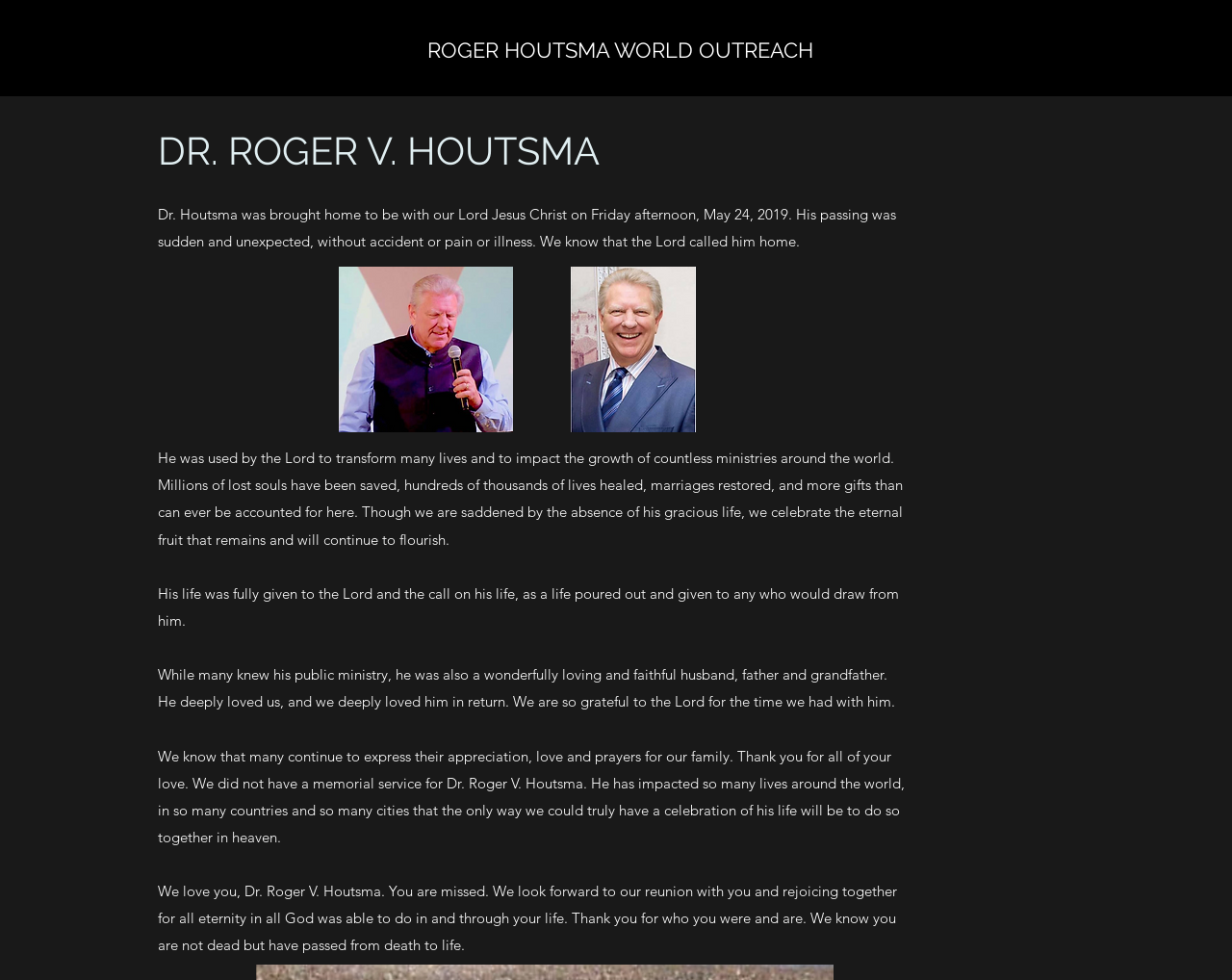Produce an elaborate caption capturing the essence of the webpage.

The webpage is dedicated to the life and legacy of Dr. Roger V. Houtsma, a Christian minister. At the top of the page, there is a link with the title "ROGER HOUTSMA WORLD OUTREACH" followed by a heading that reads "DR. ROGER V. HOUTSMA". Below the heading, there is a series of paragraphs that describe Dr. Houtsma's life, ministry, and passing. The text is divided into five sections, each describing a different aspect of his life, including his sudden passing, his impact on the world, his family life, and the celebration of his life.

To the right of the heading, there are two images, "RVH 1.png" and "RVH 2.png", which are likely photos of Dr. Houtsma. The images are positioned side by side, with the first one located slightly above the second one. The text and images are centered on the page, with a significant amount of whitespace around them, creating a clean and simple layout. Overall, the webpage is a tribute to Dr. Houtsma's life and legacy, showcasing his impact on the world and the lives of those around him.